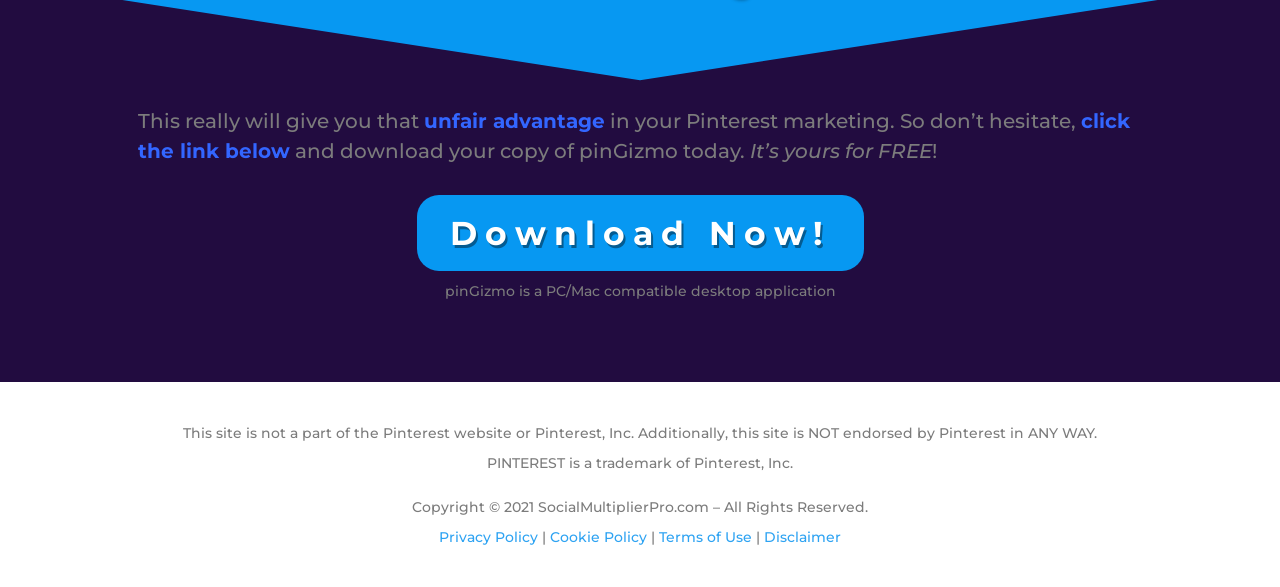Examine the screenshot and answer the question in as much detail as possible: What is the name of the desktop application?

The answer can be found in the text 'pinGizmo is a PC/Mac compatible desktop application' which is located in the middle of the webpage.